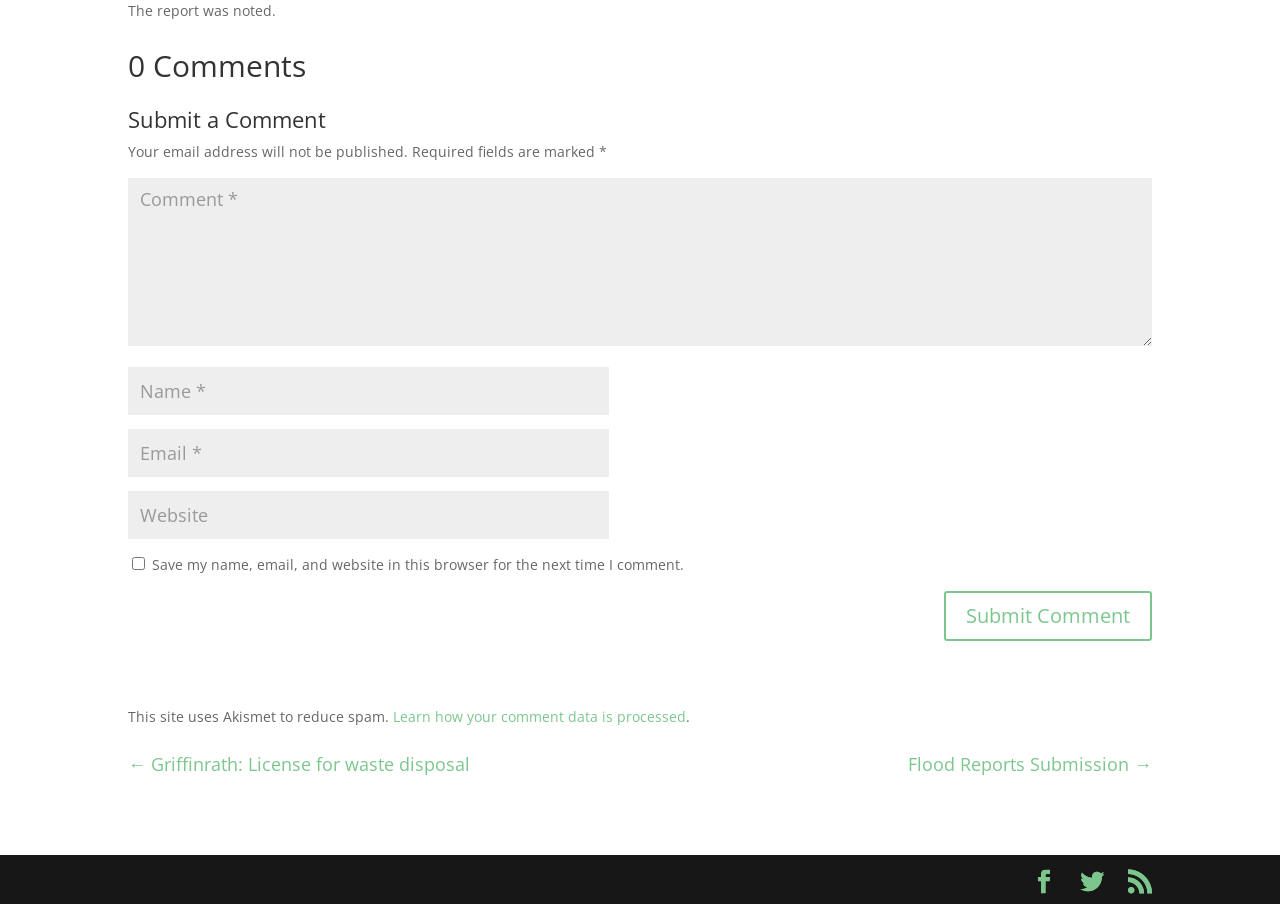What is the purpose of the link 'Learn how your comment data is processed'?
Please answer the question with a detailed response using the information from the screenshot.

The link is provided in the context of a statement about the site using Akismet to reduce spam, suggesting that the link is intended to provide more information on how the site processes user comment data.